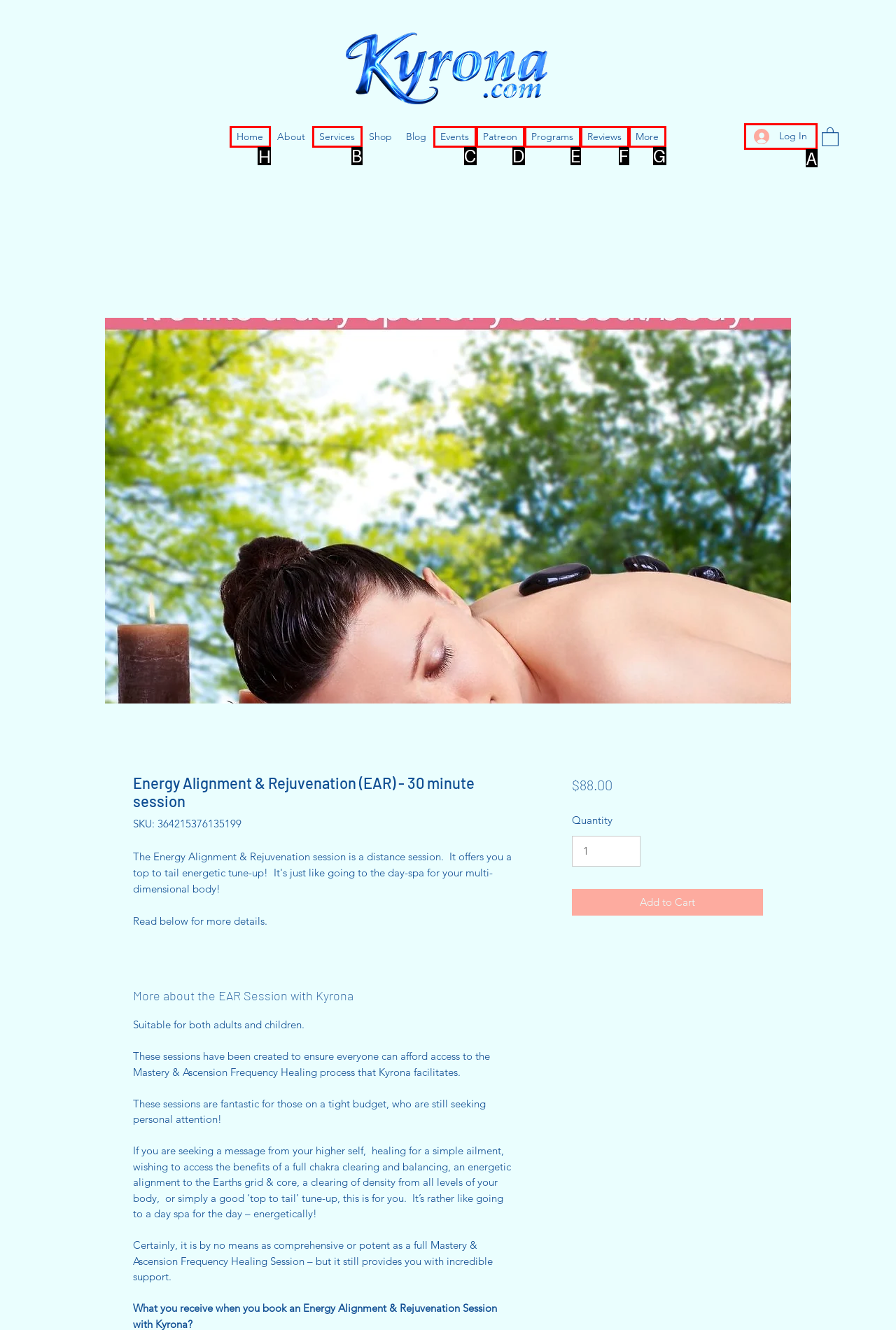Identify the HTML element I need to click to complete this task: Click the 'Home' link Provide the option's letter from the available choices.

H